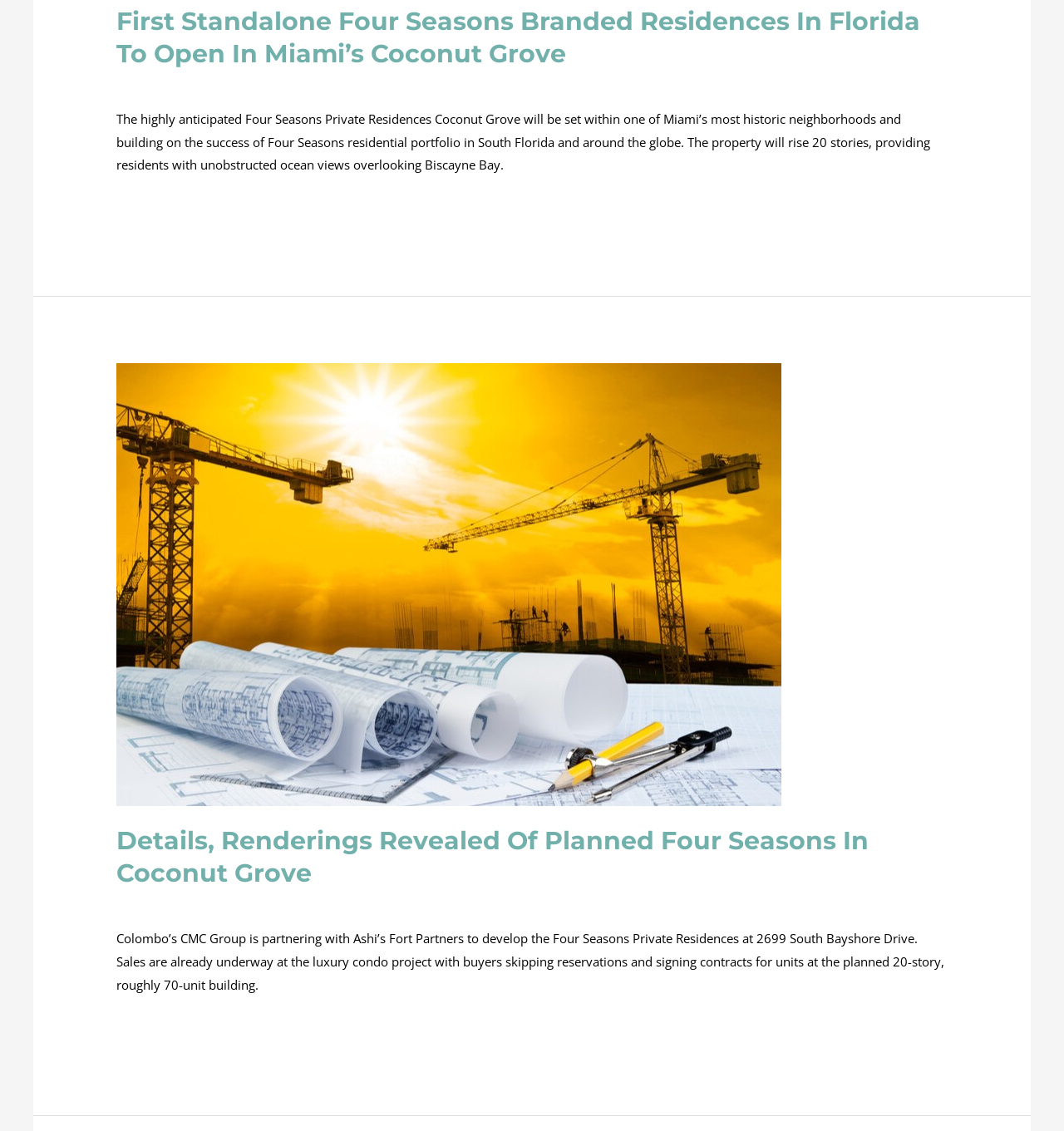What is the current status of sales at the Four Seasons Private Residences?
Look at the image and provide a short answer using one word or a phrase.

Already underway